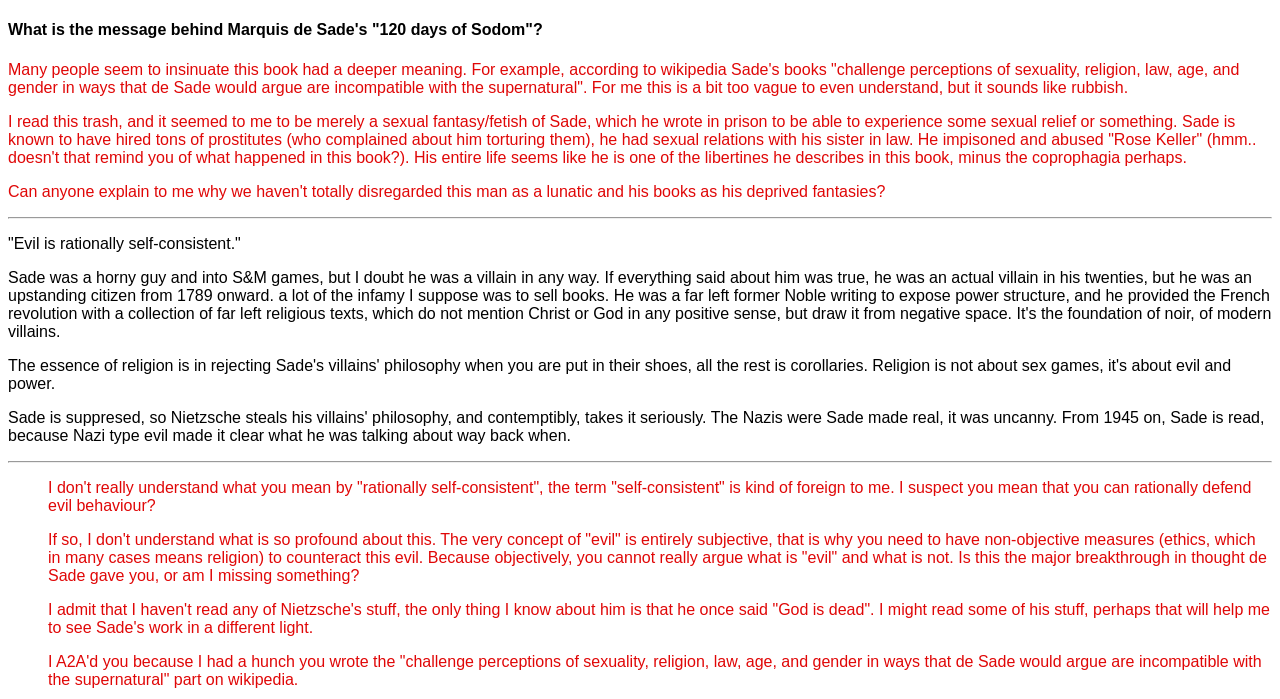What is the author's opinion about Marquis de Sade's book?
Use the information from the image to give a detailed answer to the question.

The author seems to have a negative opinion about Marquis de Sade's book, '120 days of Sodom', as they mention it's 'trash' and think it's just a sexual fantasy/fetish of Sade's, rather than having a deeper meaning.